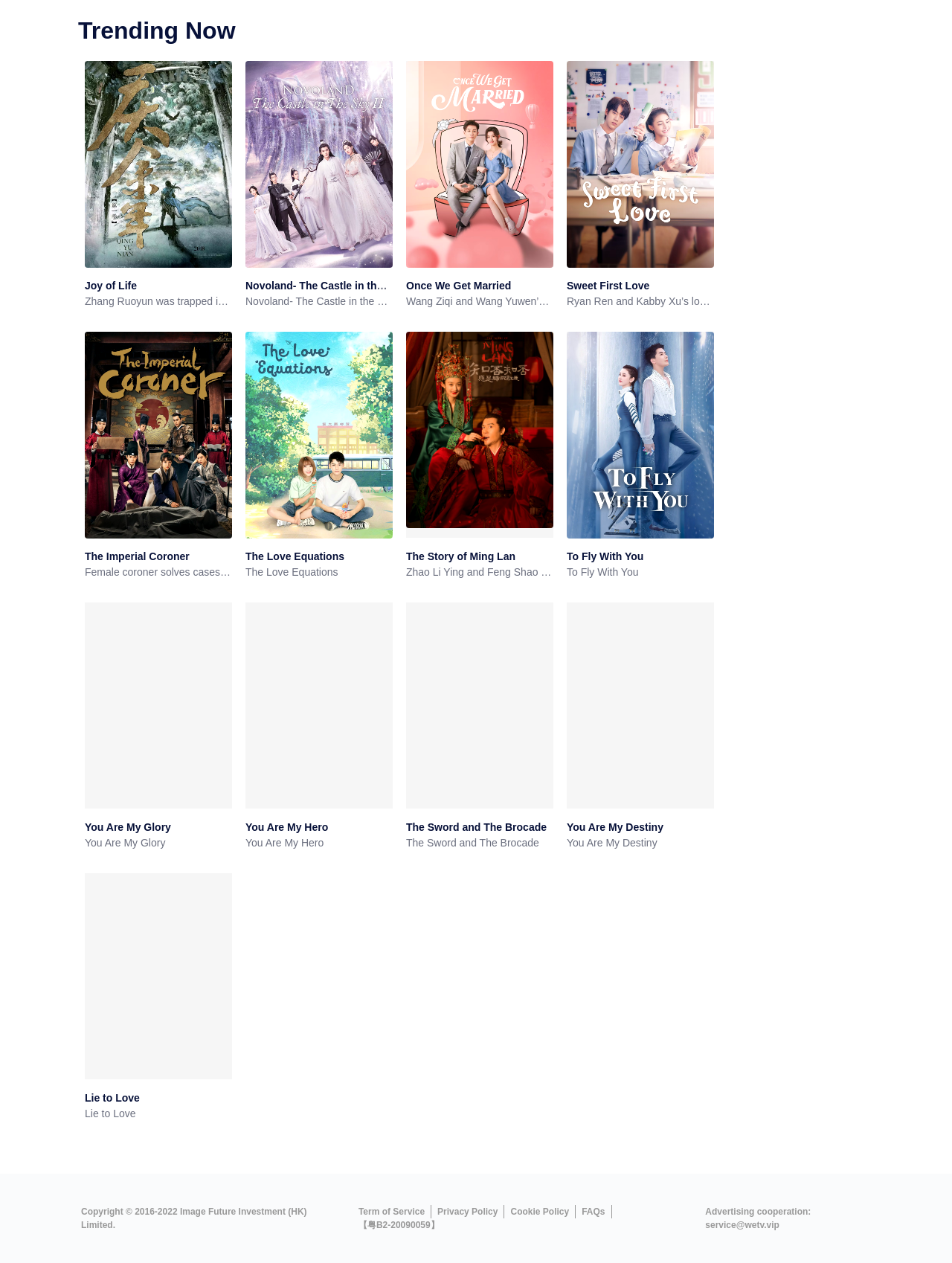Determine the bounding box of the UI element mentioned here: "title="To Fly With You"". The coordinates must be in the format [left, top, right, bottom] with values ranging from 0 to 1.

[0.595, 0.263, 0.75, 0.426]